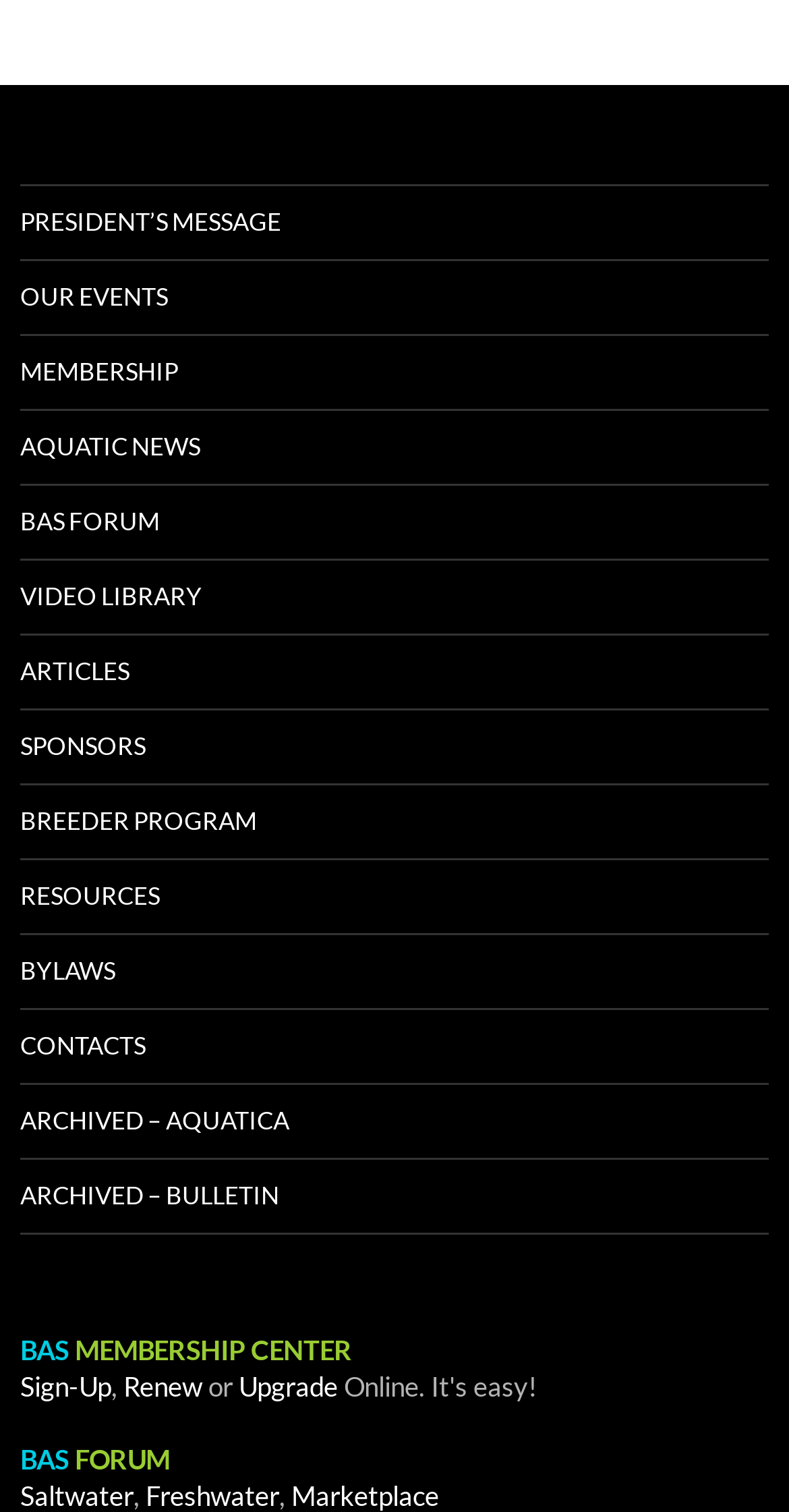Utilize the information from the image to answer the question in detail:
How many links are there in the main menu?

There are 15 links in the main menu, which are 'PRESIDENT'S MESSAGE', 'OUR EVENTS', 'MEMBERSHIP', 'AQUATIC NEWS', 'BAS FORUM', 'VIDEO LIBRARY', 'ARTICLES', 'SPONSORS', 'BREEDER PROGRAM', 'RESOURCES', 'BYLAWS', 'CONTACTS', 'ARCHIVED – AQUATICA', and 'ARCHIVED – BULLETIN'. These links are located at the top of the webpage with bounding boxes ranging from [0.026, 0.123, 0.974, 0.171] to [0.026, 0.767, 0.974, 0.815].